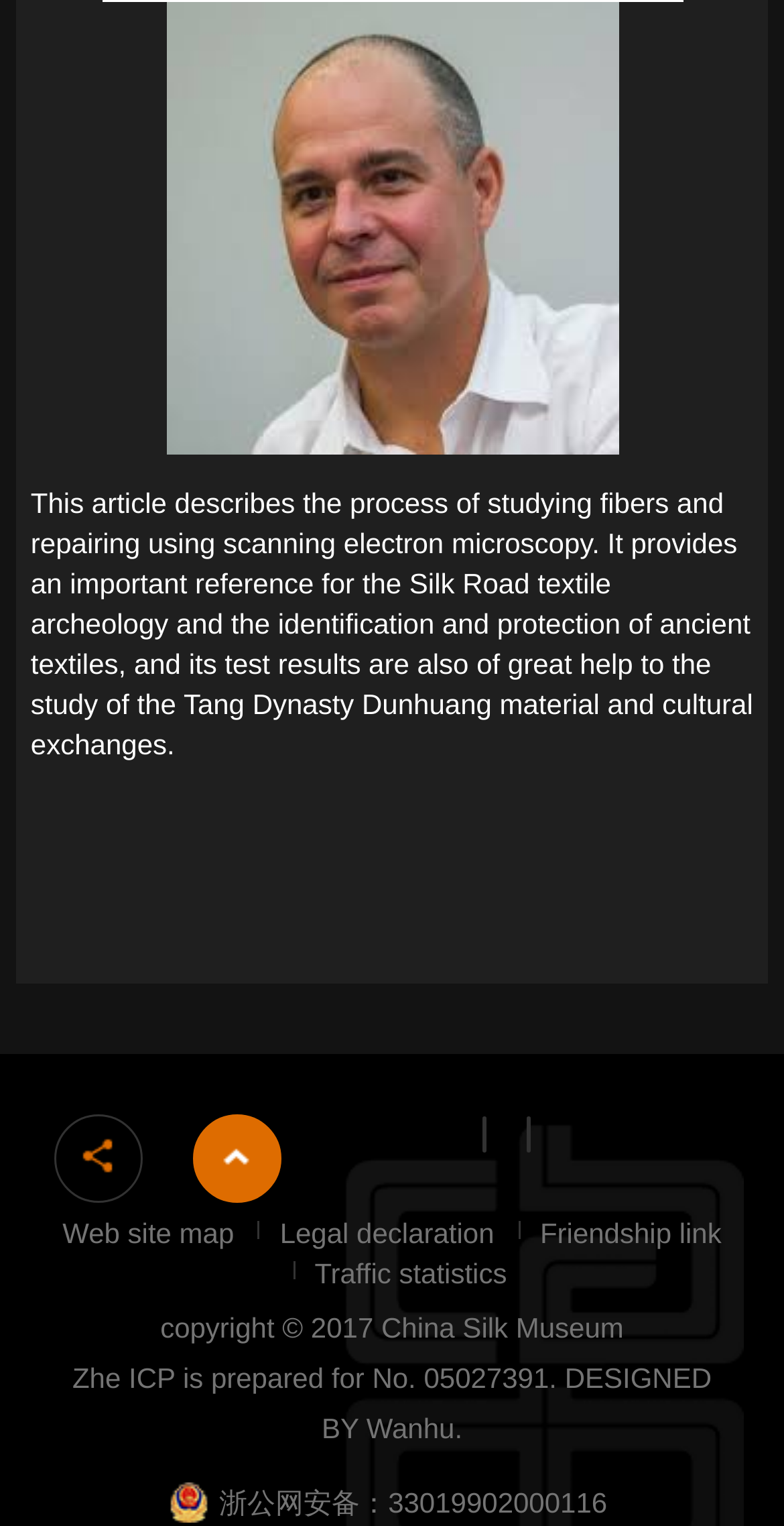Can you specify the bounding box coordinates for the region that should be clicked to fulfill this instruction: "Check traffic statistics".

[0.401, 0.823, 0.647, 0.844]